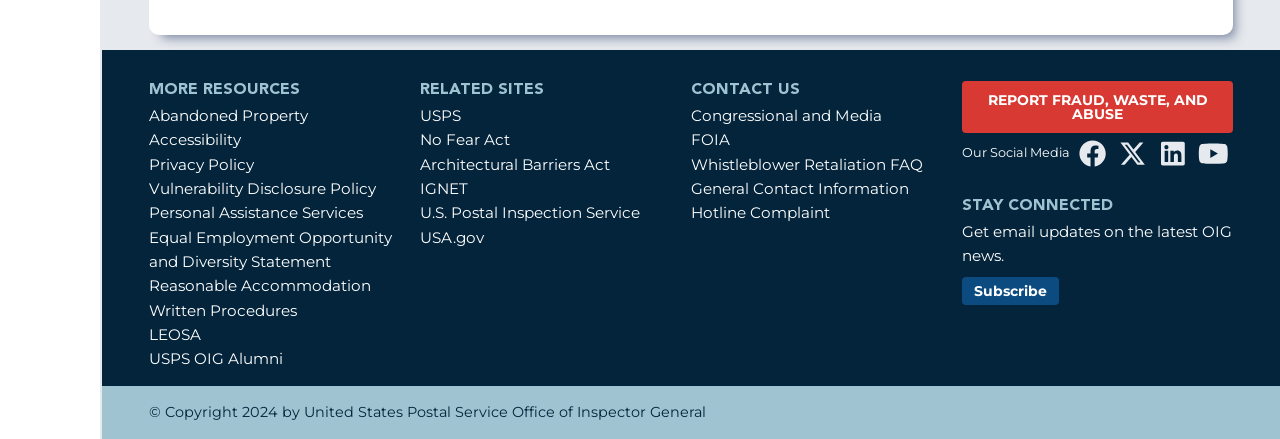Highlight the bounding box coordinates of the region I should click on to meet the following instruction: "Learn about MN Cyber".

None